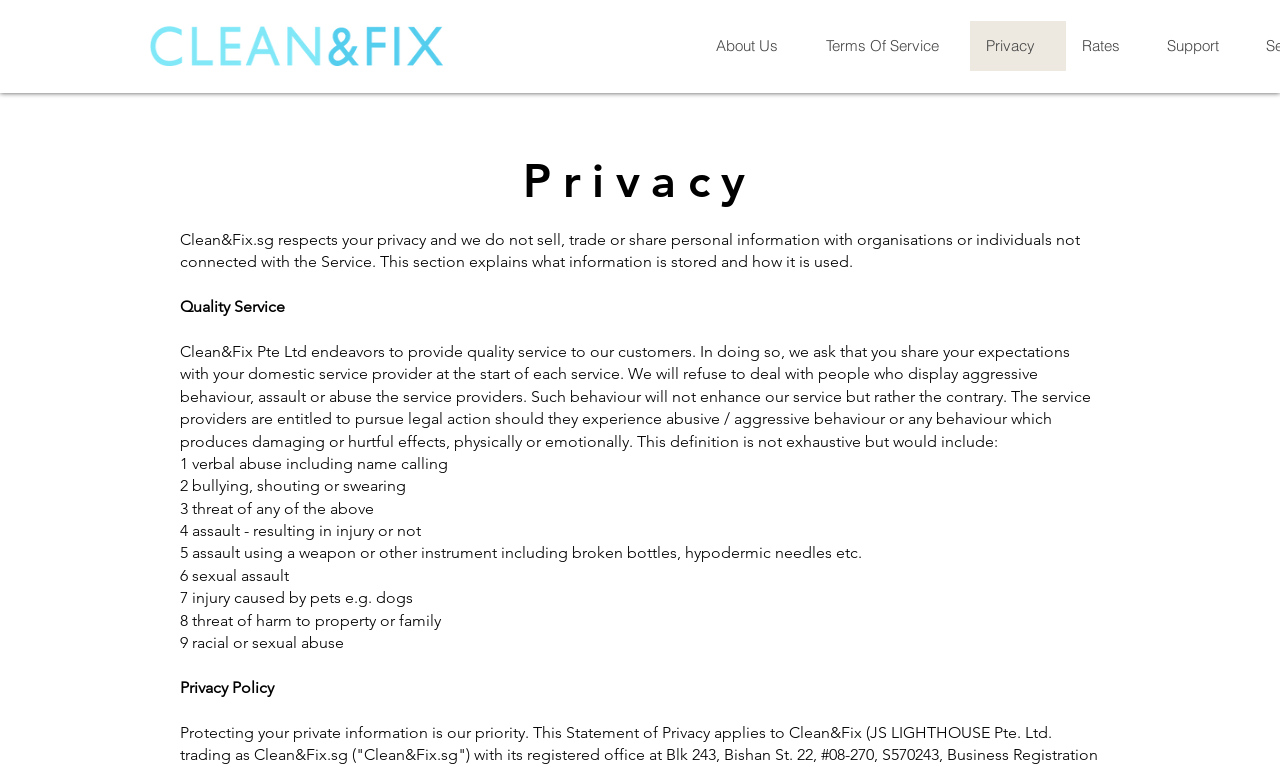Give a one-word or phrase response to the following question: What is the purpose of sharing expectations with domestic service providers?

To ensure quality service